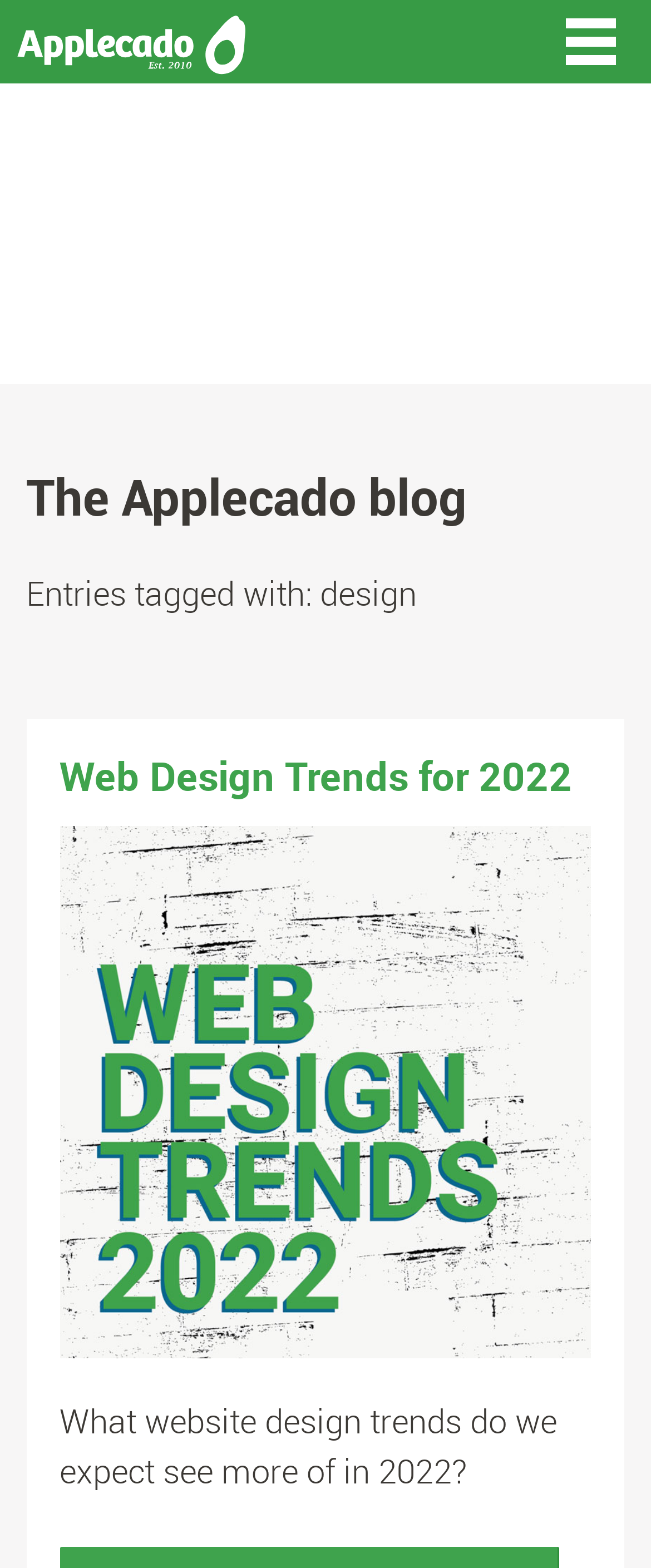What is the company name mentioned on the webpage?
Offer a detailed and exhaustive answer to the question.

The company name is mentioned in the link element with the text 'Applecado Ltd - Established 2010' at the top of the webpage.